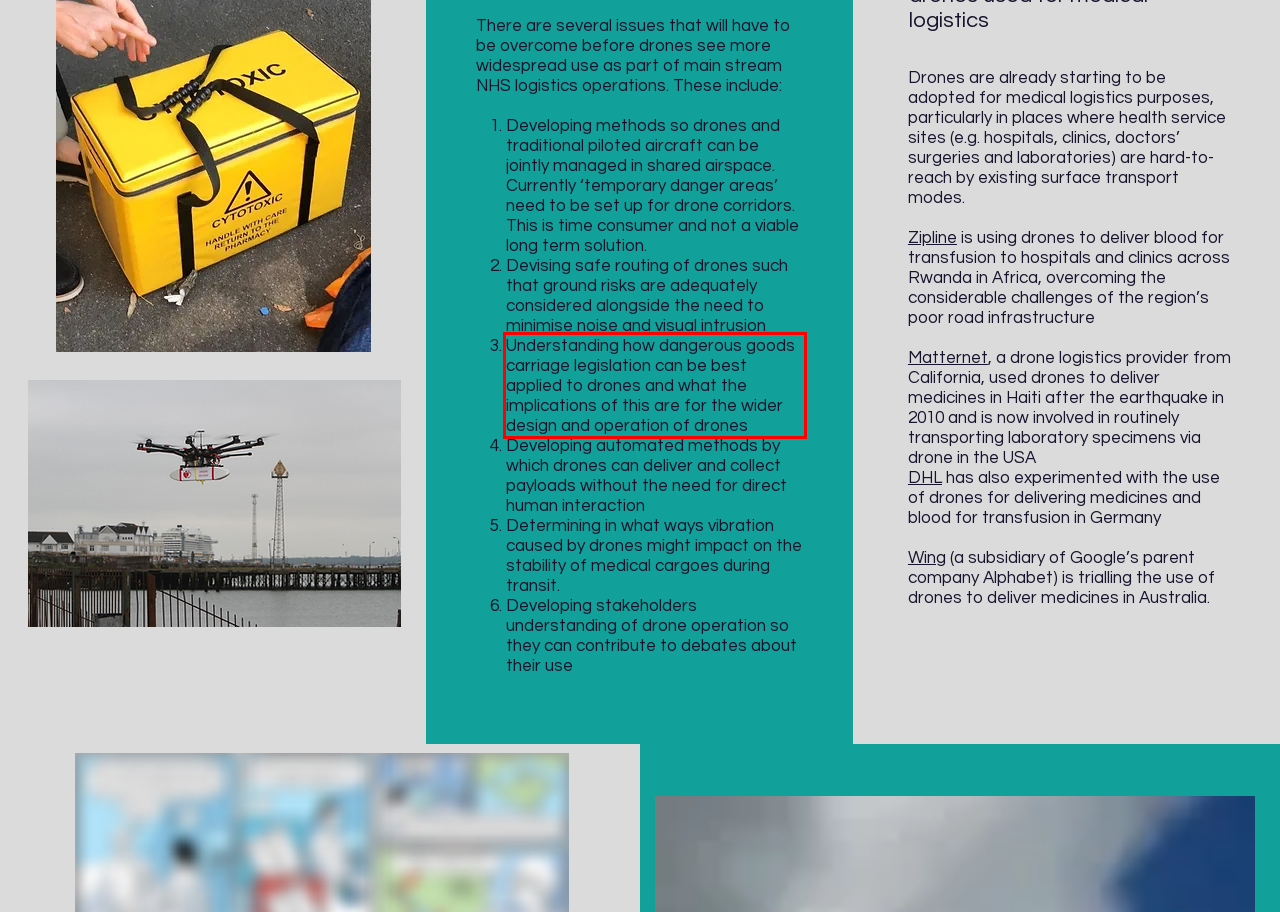You have a screenshot of a webpage where a UI element is enclosed in a red rectangle. Perform OCR to capture the text inside this red rectangle.

Understanding how dangerous goods carriage legislation can be best applied to drones and what the implications of this are for the wider design and operation of drones